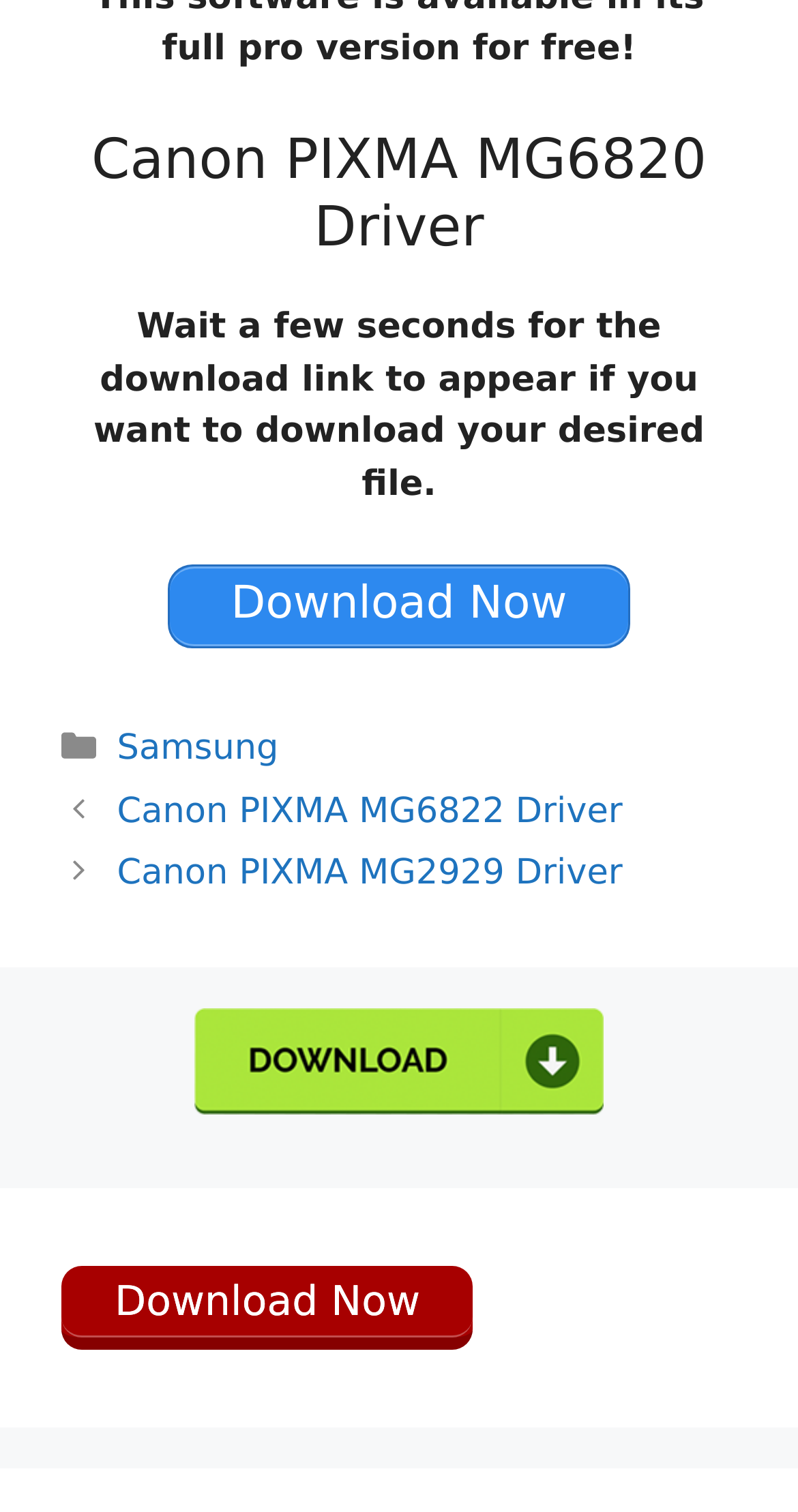What categories are available on this webpage?
Please give a detailed and elaborate explanation in response to the question.

The webpage has a section labeled 'Categories' in the footer, which suggests that the webpage is categorized and users can navigate to different categories from this section.